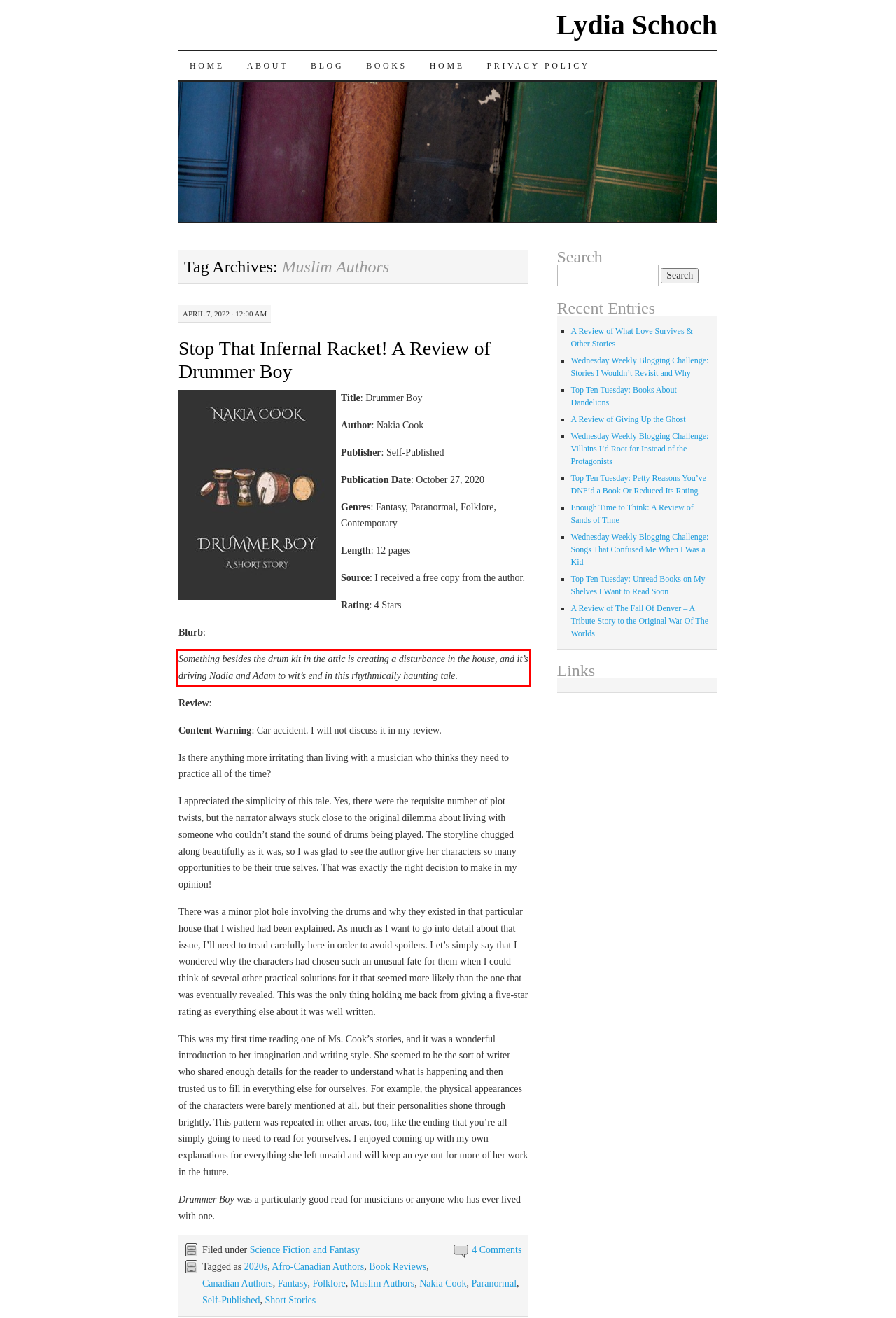With the provided screenshot of a webpage, locate the red bounding box and perform OCR to extract the text content inside it.

Something besides the drum kit in the attic is creating a disturbance in the house, and it’s driving Nadia and Adam to wit’s end in this rhythmically haunting tale.